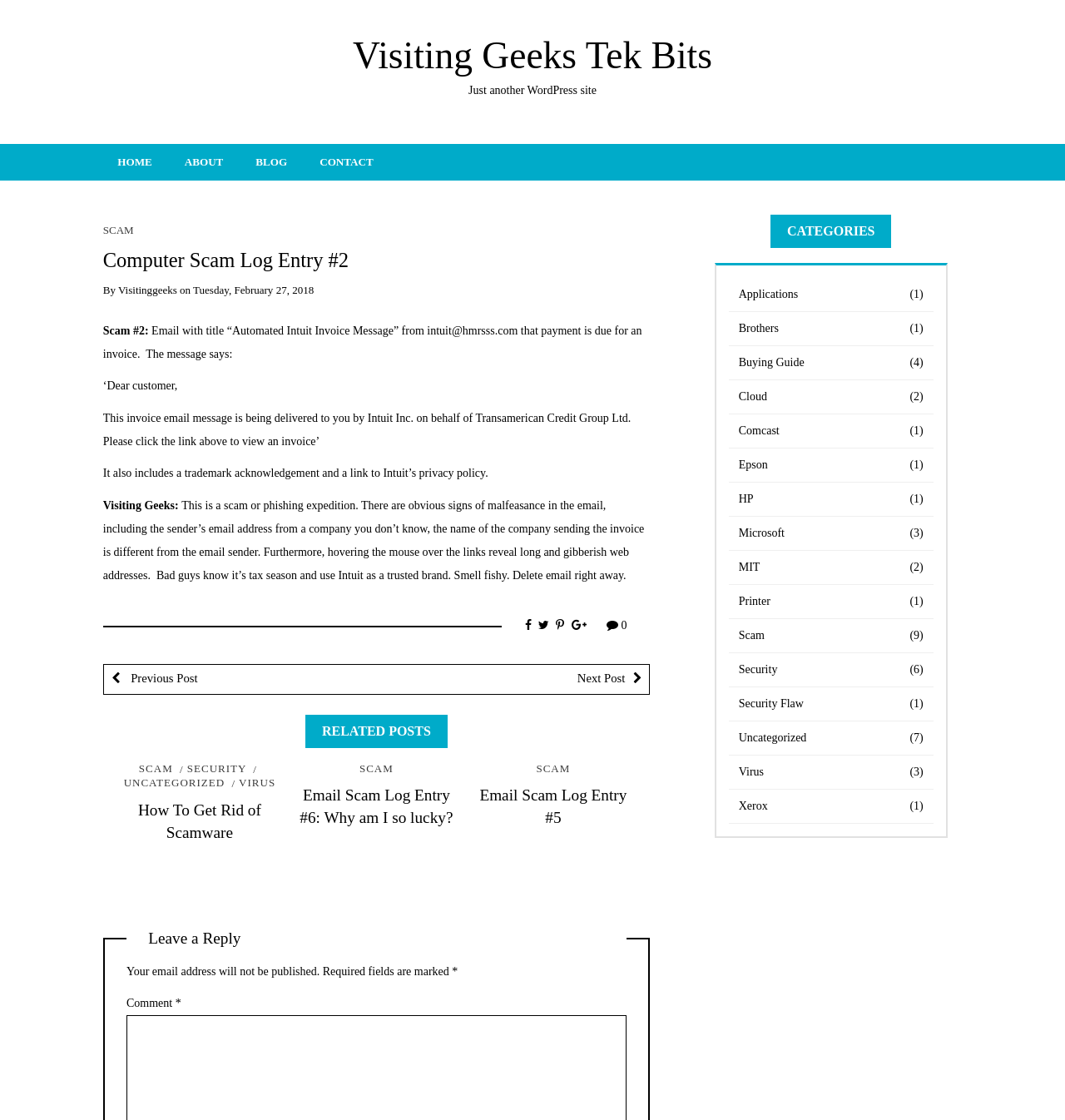How many categories are listed on the webpage?
Carefully analyze the image and provide a detailed answer to the question.

I counted the number of category links in the CATEGORIES section, and there are 15 categories listed, including 'Applications', 'Brothers', 'Buying Guide', and so on.